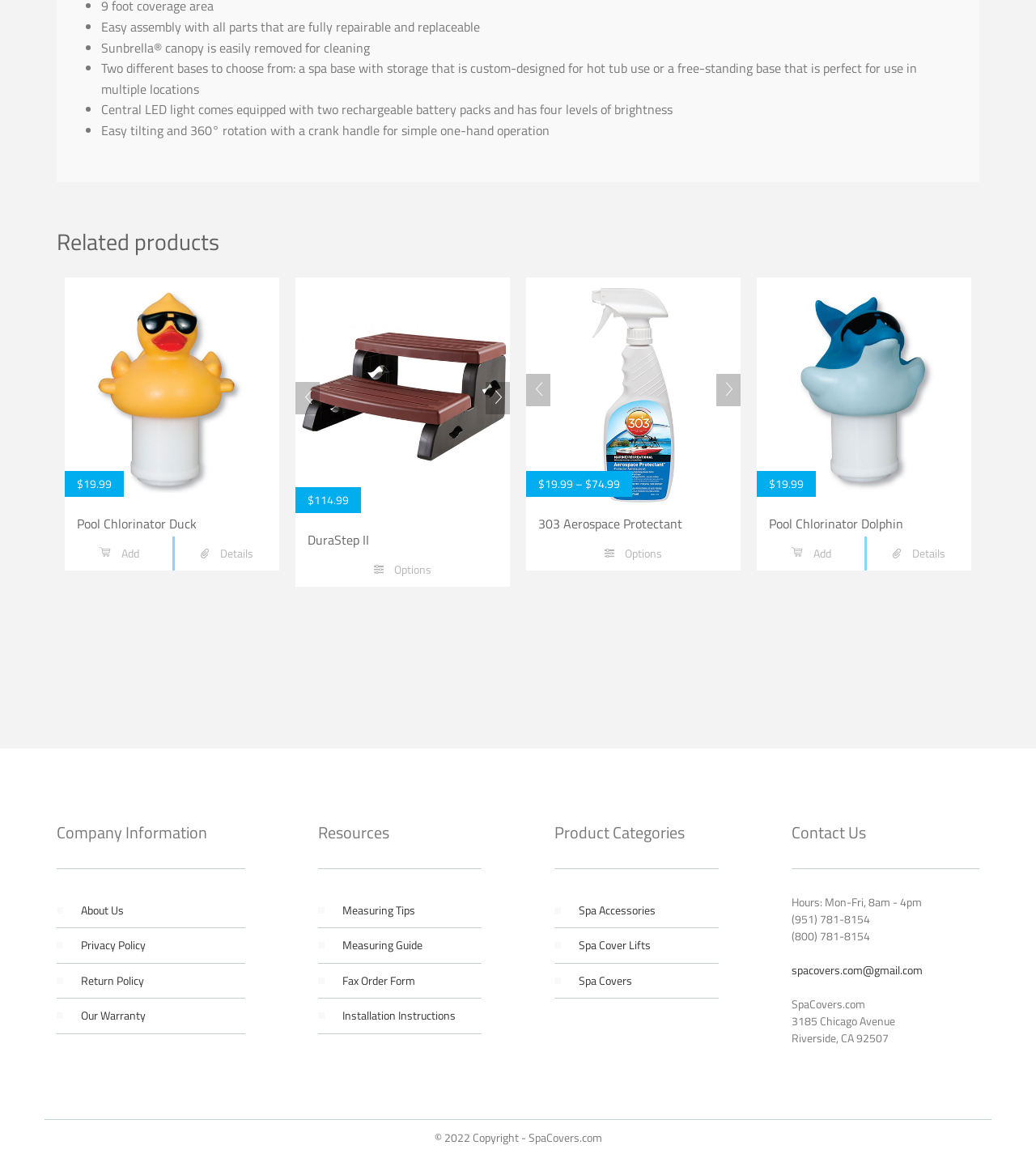Determine the bounding box coordinates for the area you should click to complete the following instruction: "Explore DuraStep II options".

[0.349, 0.477, 0.428, 0.507]